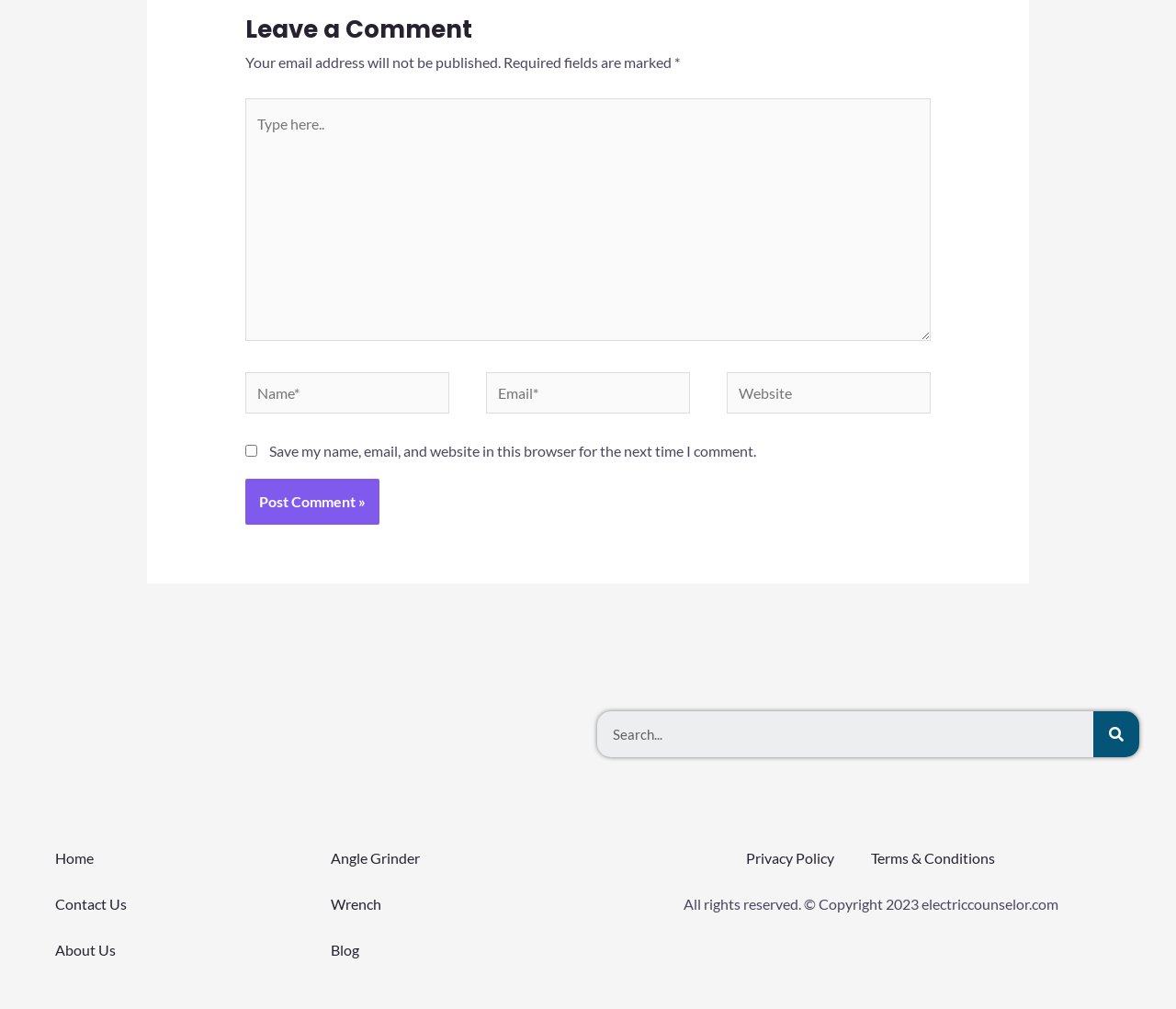Please locate the bounding box coordinates for the element that should be clicked to achieve the following instruction: "Type your name". Ensure the coordinates are given as four float numbers between 0 and 1, i.e., [left, top, right, bottom].

[0.208, 0.369, 0.382, 0.41]